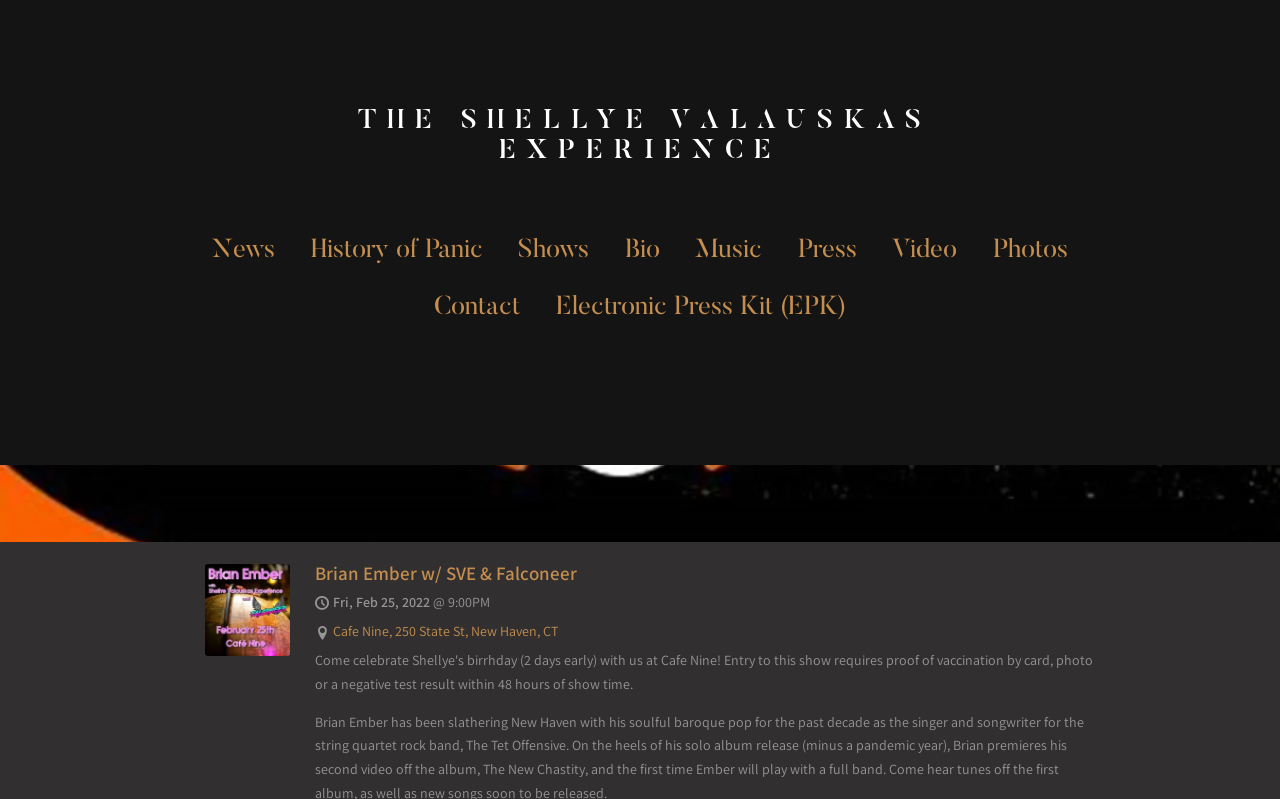Identify the bounding box coordinates of the part that should be clicked to carry out this instruction: "Click Contact Us".

None